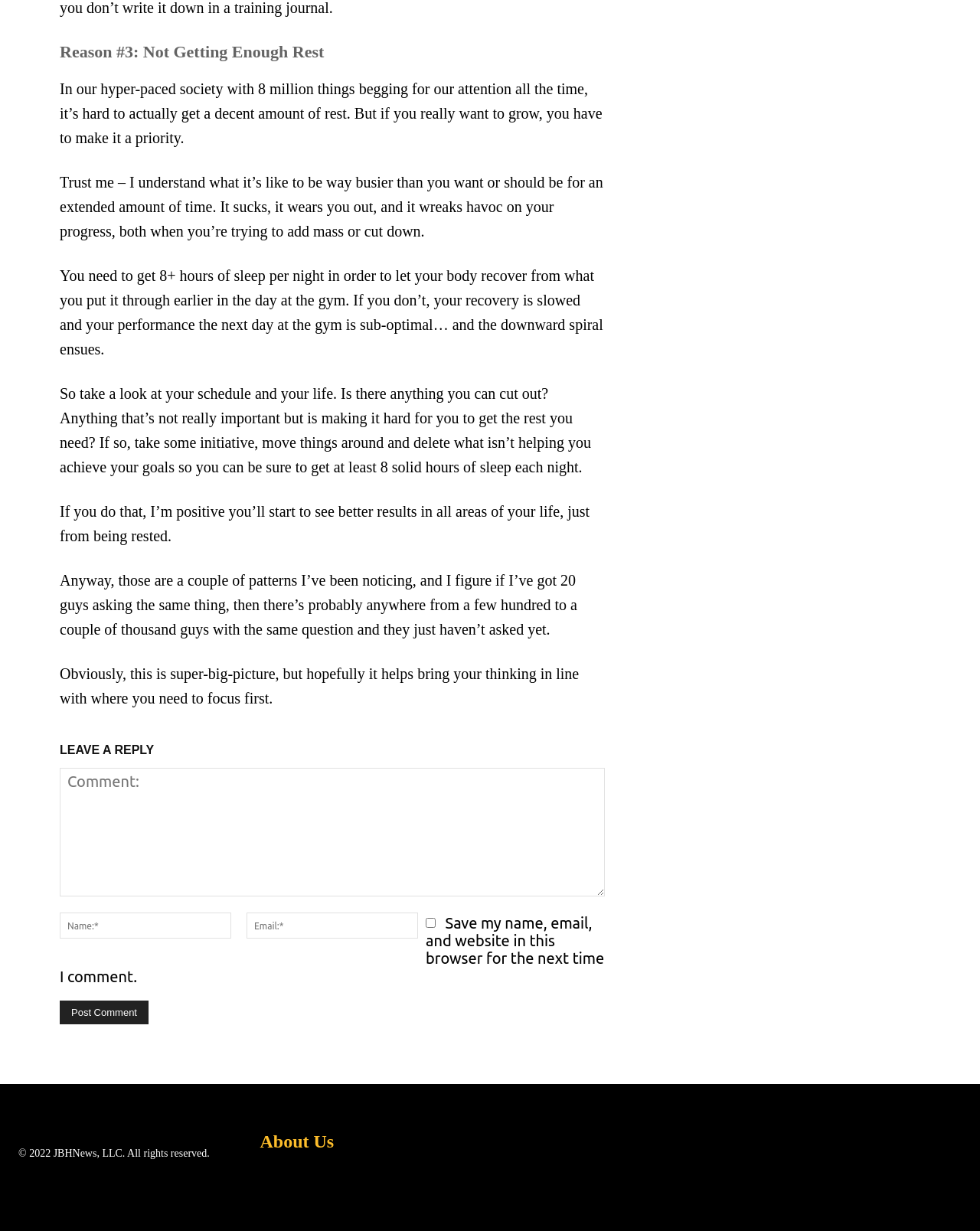Locate the UI element described by About Us in the provided webpage screenshot. Return the bounding box coordinates in the format (top-left x, top-left y, bottom-right x, bottom-right y), ensuring all values are between 0 and 1.

[0.265, 0.918, 0.341, 0.937]